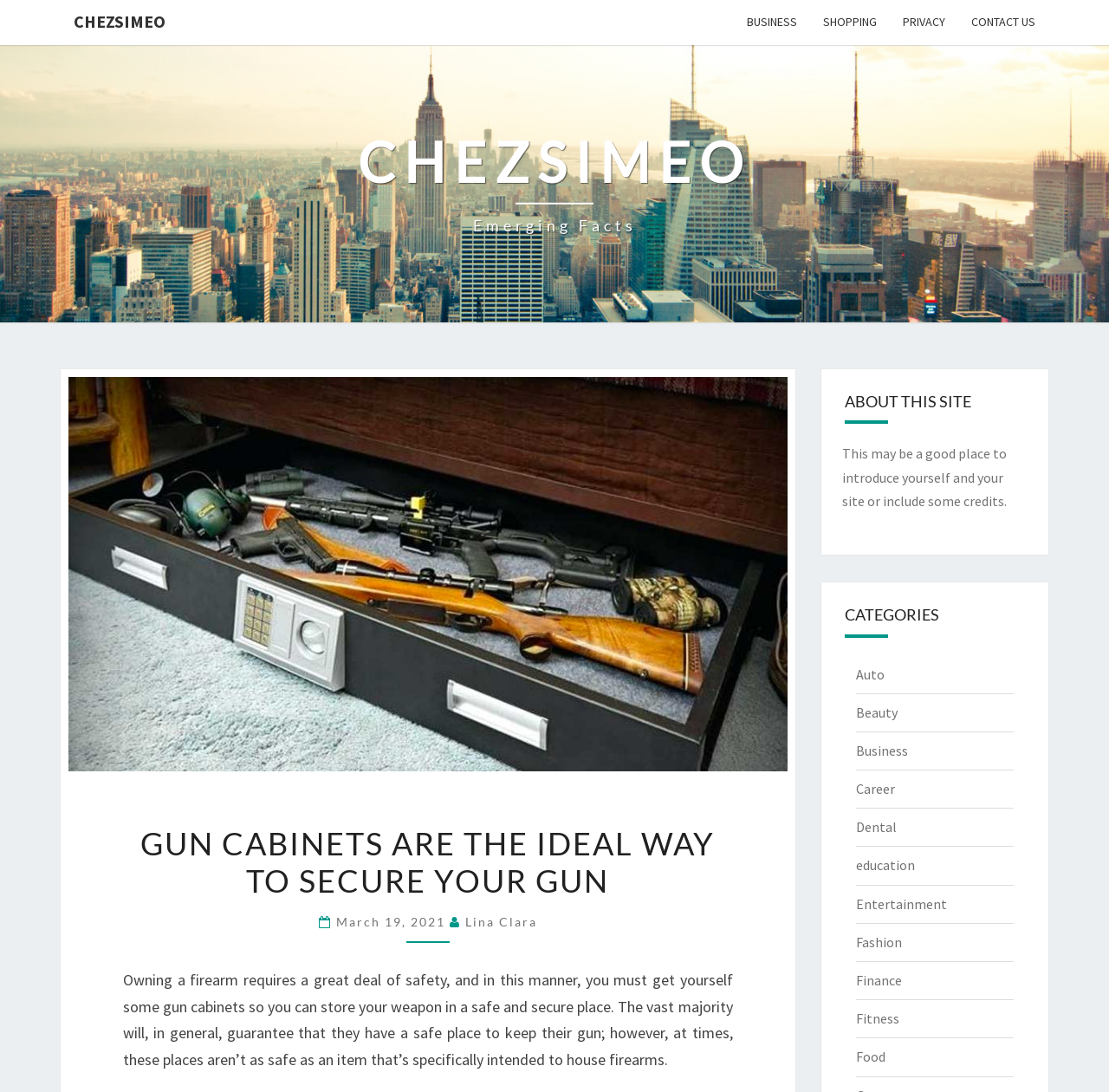Please mark the bounding box coordinates of the area that should be clicked to carry out the instruction: "Visit the BUSINESS category".

[0.662, 0.0, 0.73, 0.041]